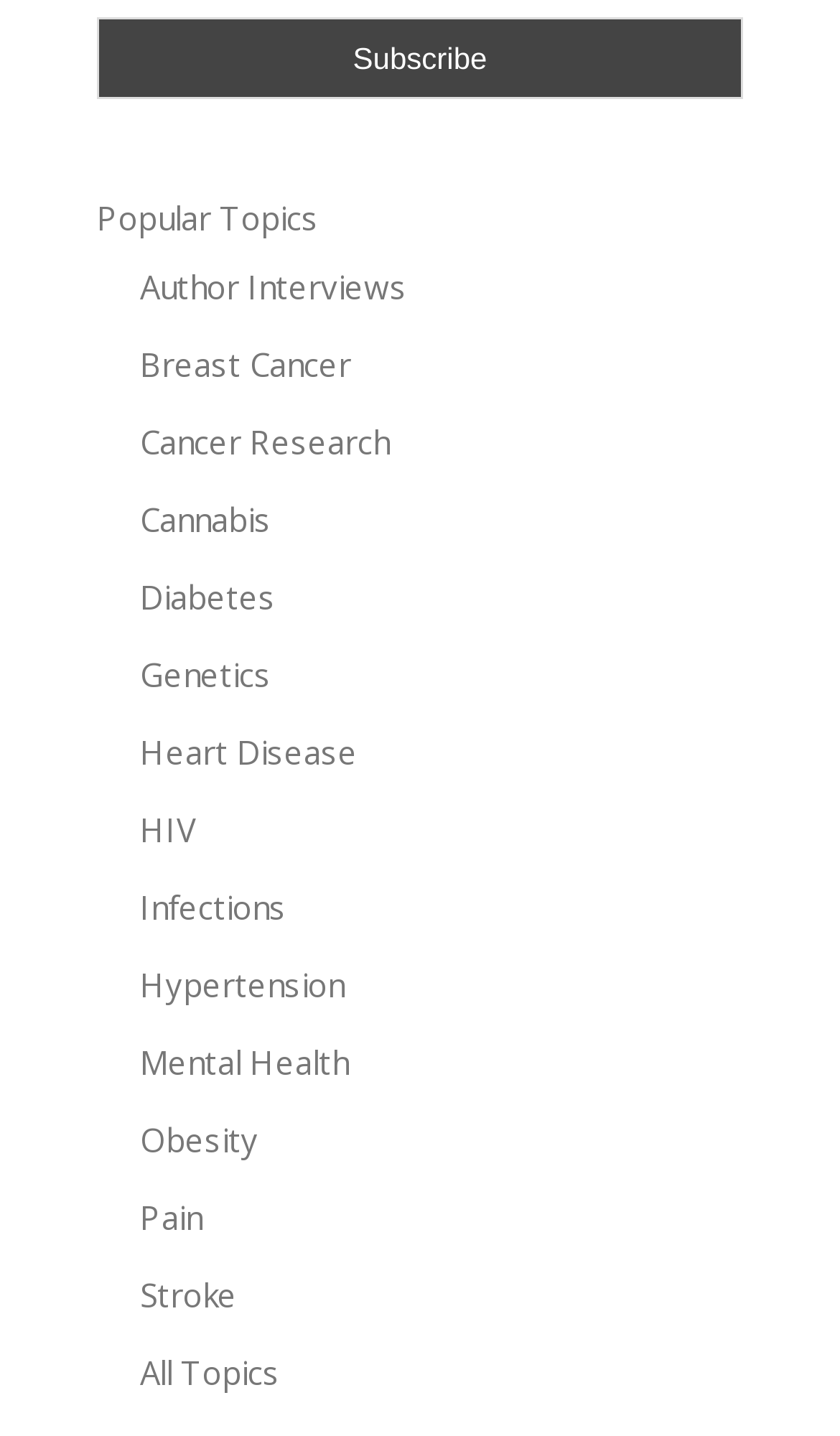Please determine the bounding box coordinates of the section I need to click to accomplish this instruction: "Subscribe to the newsletter".

[0.115, 0.012, 0.885, 0.069]